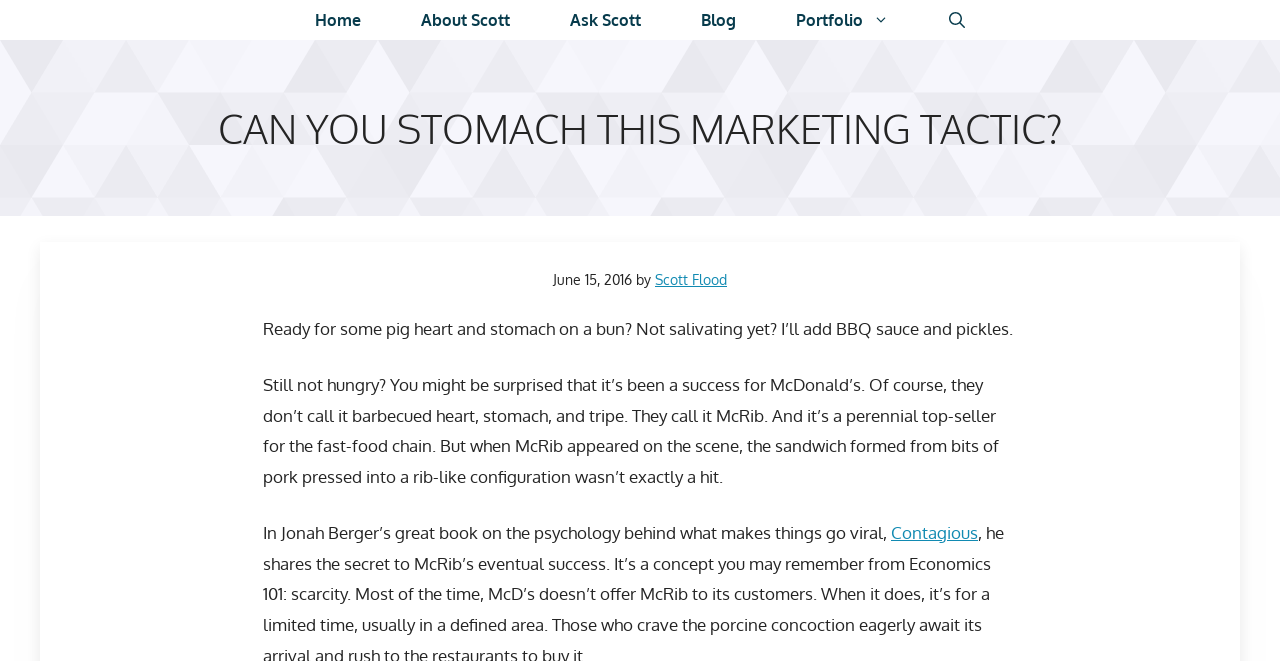Identify the bounding box coordinates of the region that should be clicked to execute the following instruction: "search something".

[0.718, 0.0, 0.777, 0.061]